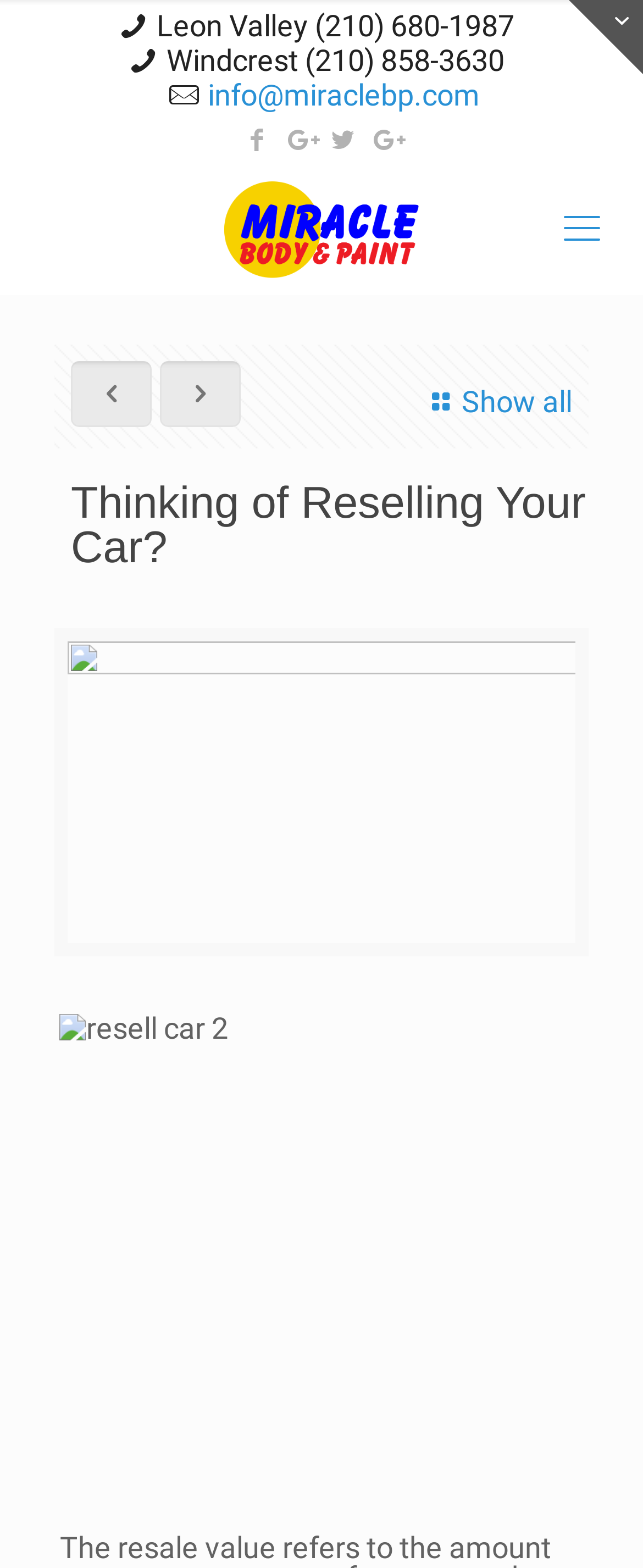Provide a thorough and detailed response to the question by examining the image: 
How many social media icons are there?

I counted the number of social media icons by looking at the link elements with the descriptions '', '', '', and '' which have bounding box coordinates of [0.373, 0.08, 0.427, 0.099], [0.44, 0.08, 0.494, 0.099], [0.506, 0.08, 0.56, 0.099], and [0.573, 0.08, 0.627, 0.099] respectively.